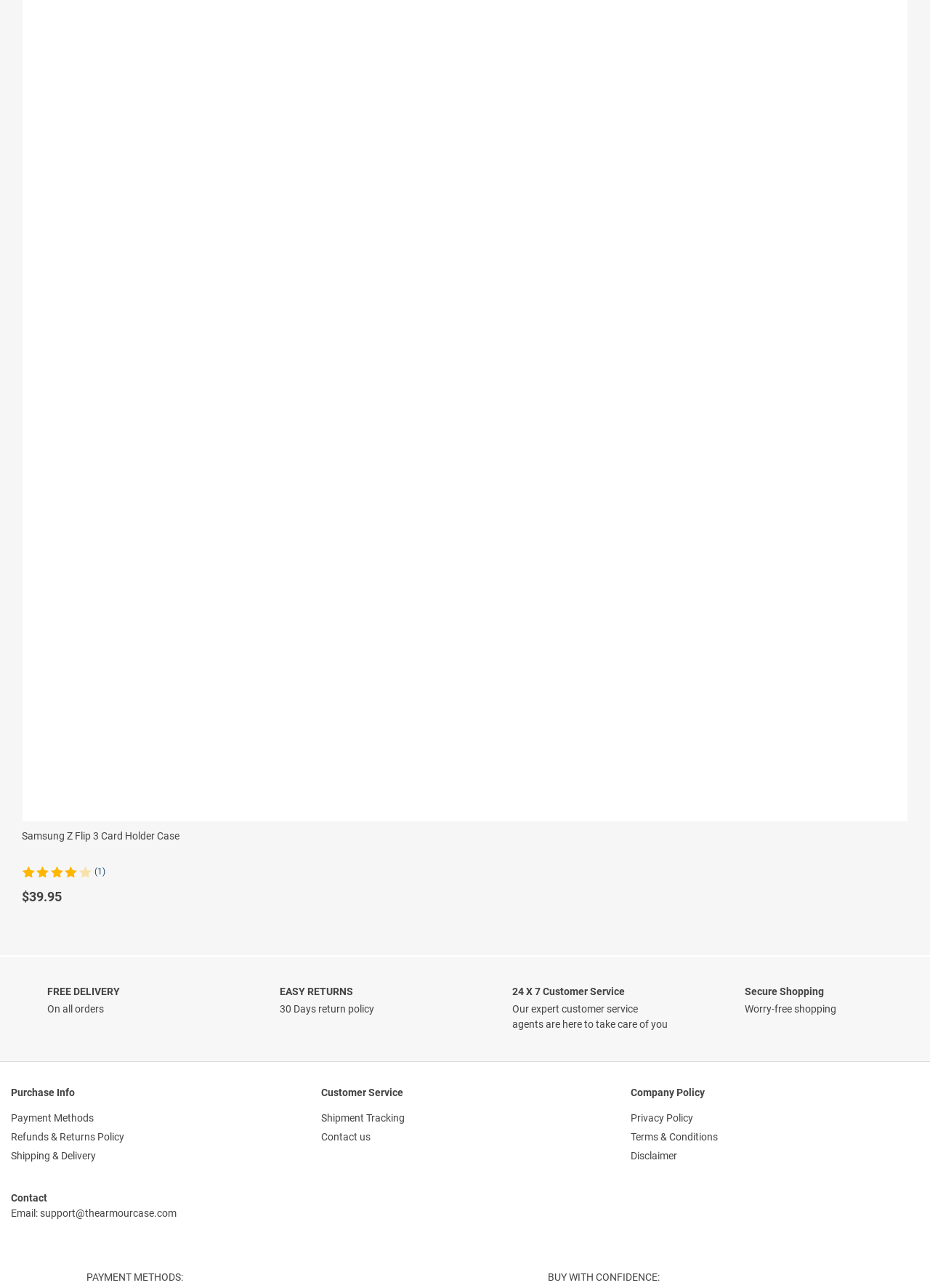Pinpoint the bounding box coordinates of the clickable element needed to complete the instruction: "Read privacy policy". The coordinates should be provided as four float numbers between 0 and 1: [left, top, right, bottom].

[0.678, 0.863, 0.746, 0.872]